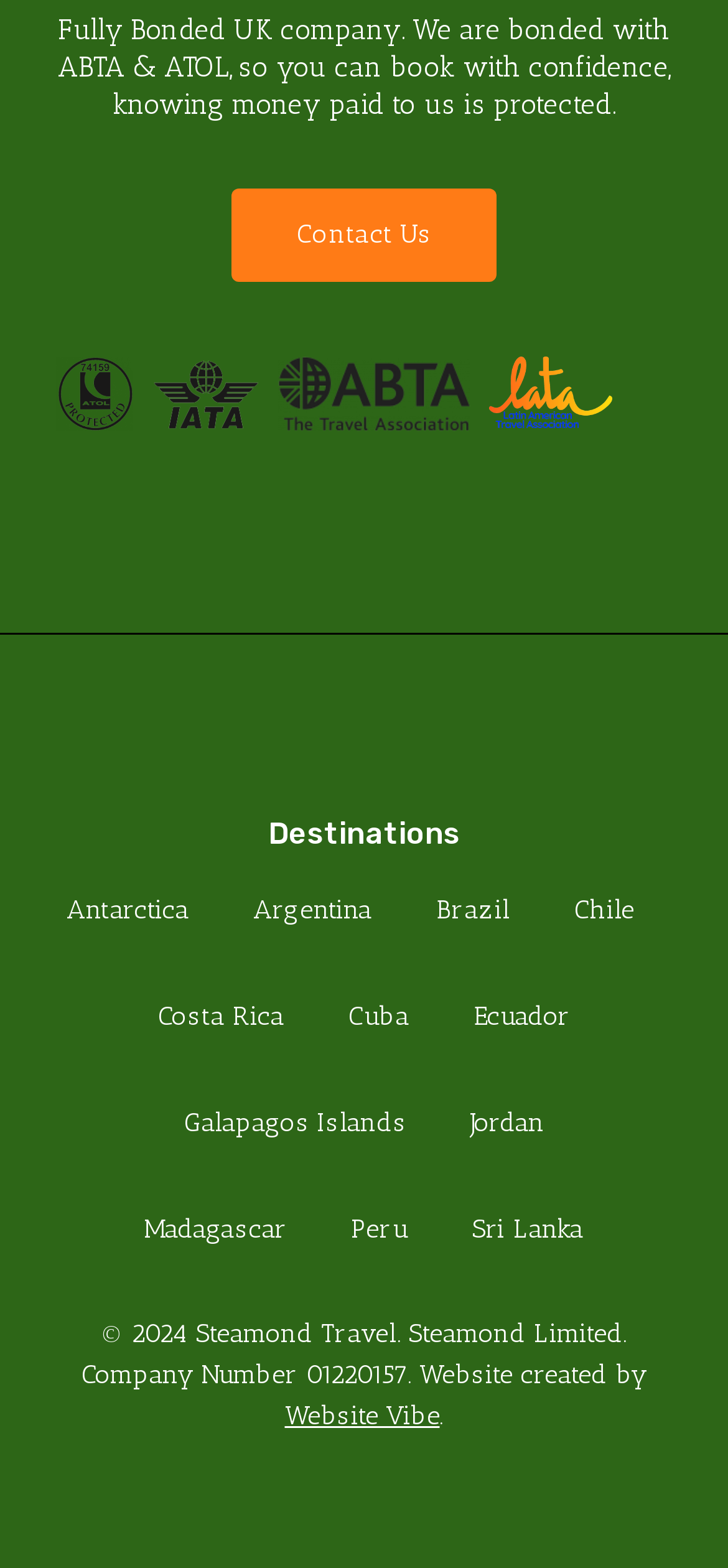What is the last destination listed?
Using the image as a reference, deliver a detailed and thorough answer to the question.

The list of destinations is presented in a vertical layout, and the last link element in this list has the text 'Sri Lanka', which is the answer to this question.